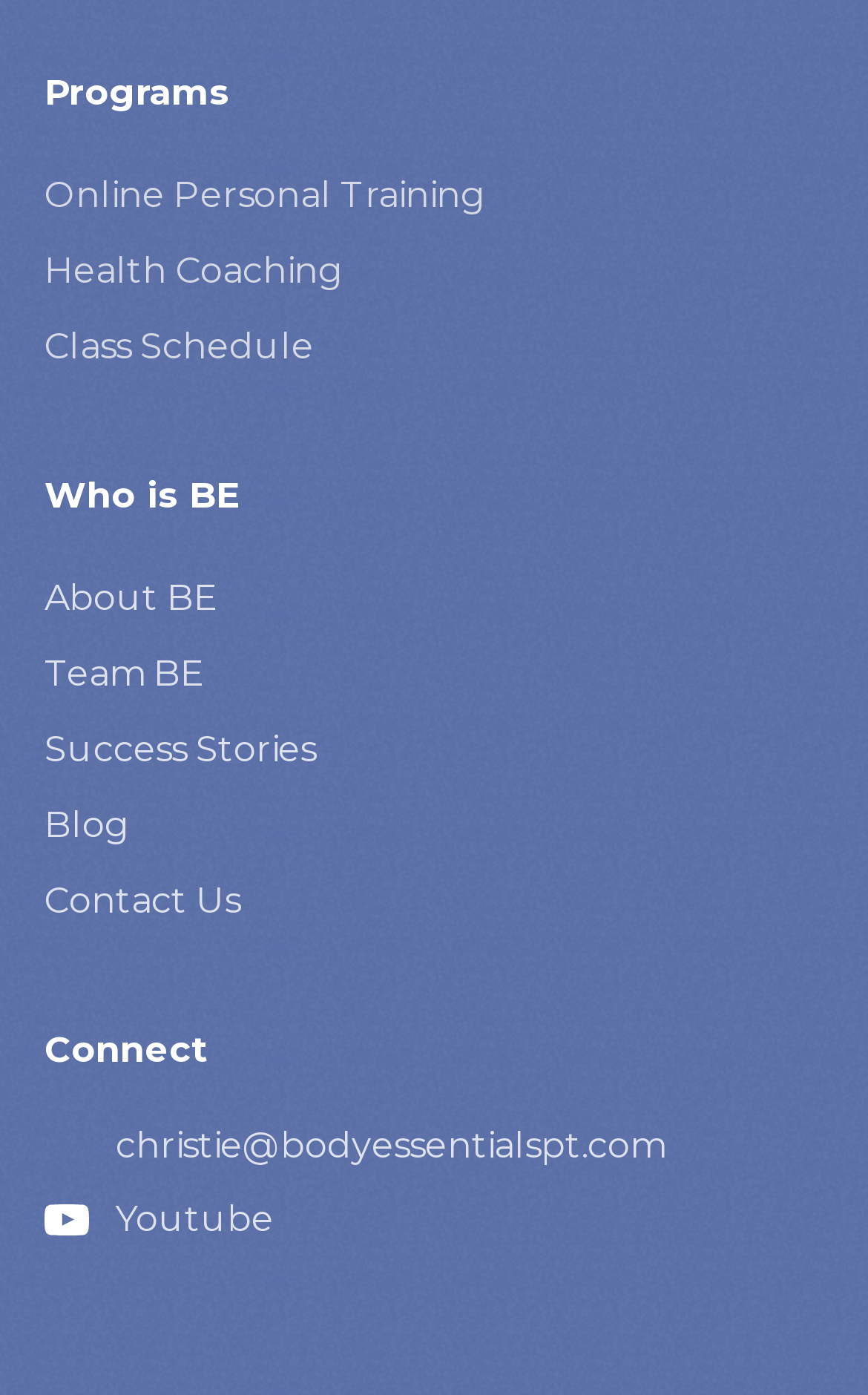Determine the bounding box coordinates for the UI element matching this description: "christie@bodyessentialspt.com".

[0.051, 0.8, 0.767, 0.841]